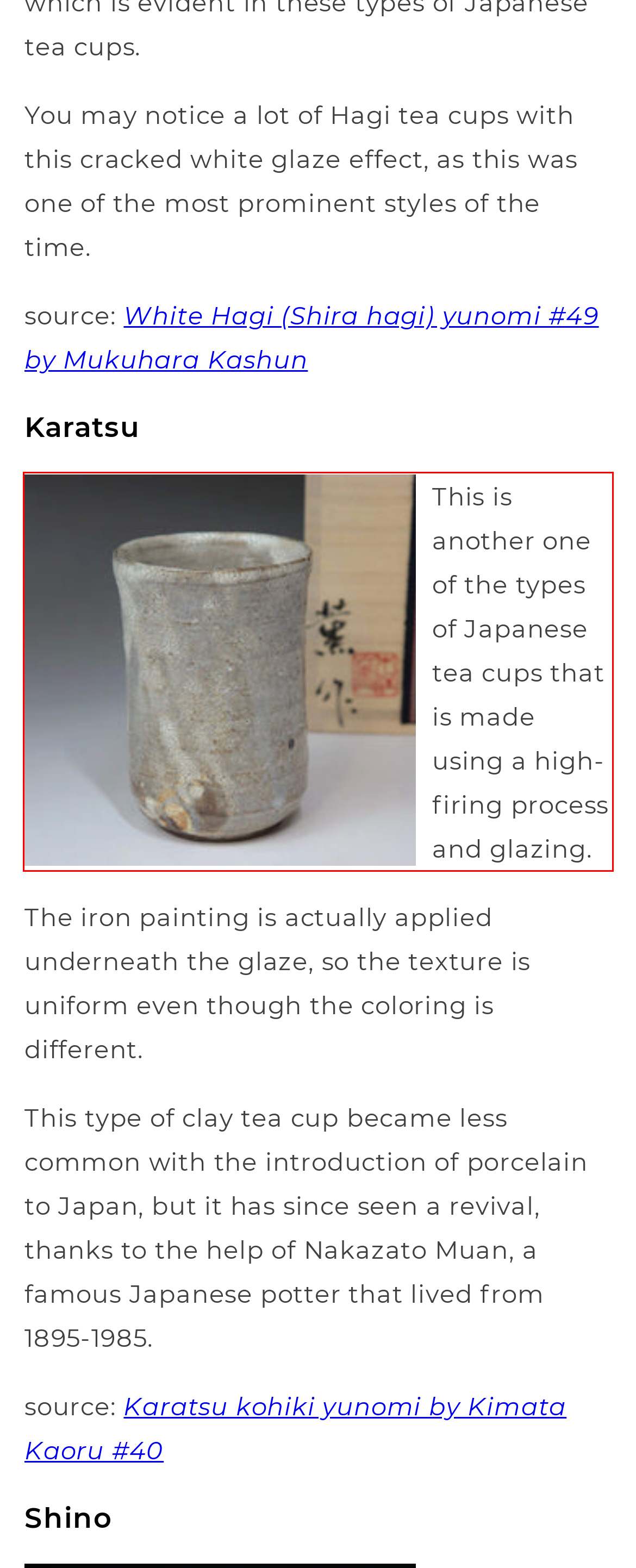You have a screenshot of a webpage with a UI element highlighted by a red bounding box. Use OCR to obtain the text within this highlighted area.

This is another one of the types of Japanese tea cups that is made using a high-firing process and glazing.